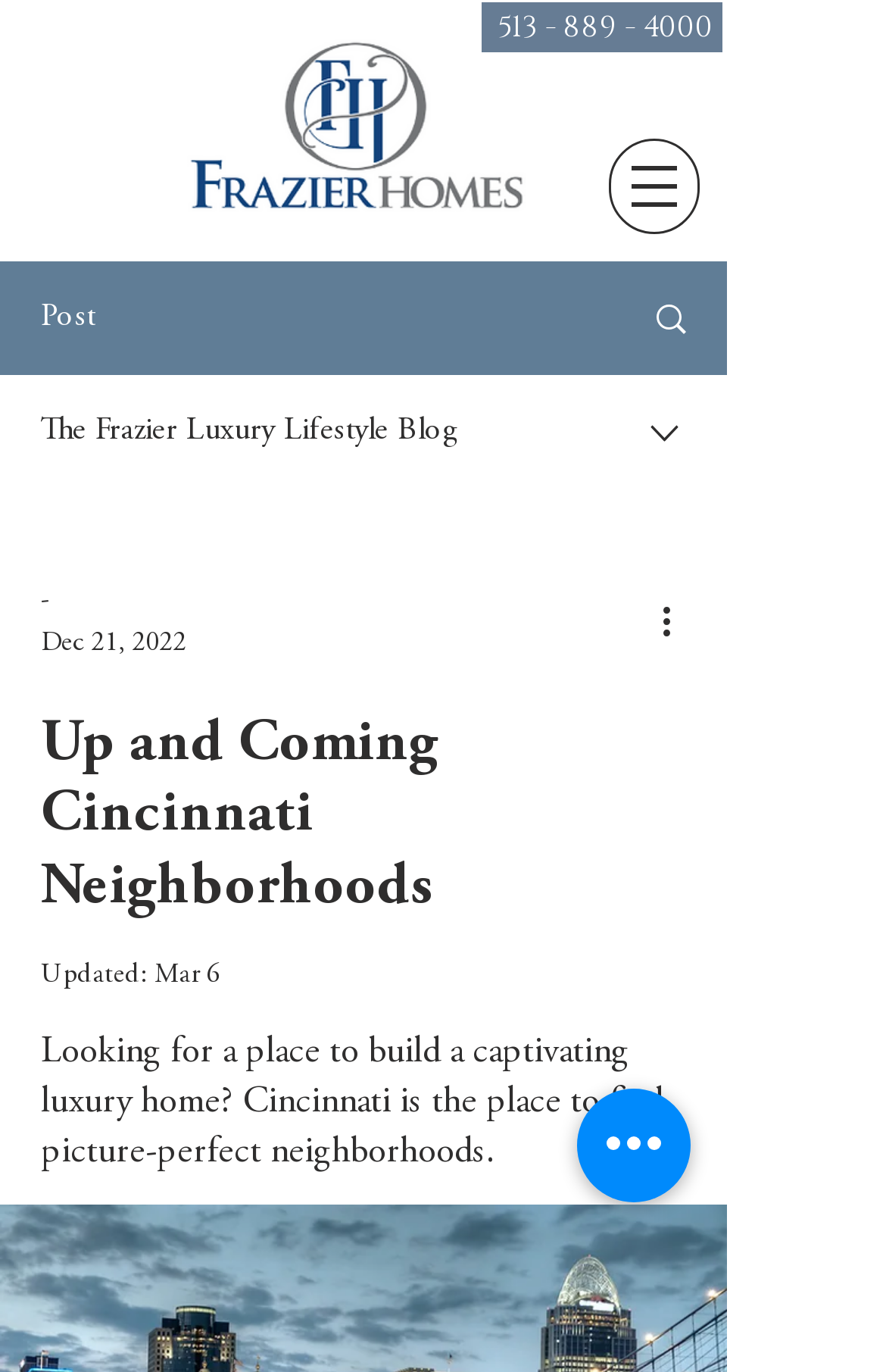Elaborate on the webpage's design and content in a detailed caption.

This webpage is about up-and-coming neighborhoods in Cincinnati for building luxury homes. At the top, there is a navigation menu labeled "Site" with a button and an image. To the left of the navigation menu, there is a phone number "513 - 889 - 4000" displayed as a link. Below the navigation menu, there is a section with a "Post" label, followed by a link with an image, and then a blog title "The Frazier Luxury Lifestyle Blog" with an image next to it.

On the left side of the page, there is a combobox with a dropdown menu that is not expanded. Below the combobox, there are several generic elements, including a separator, a date "Dec 21, 2022", and a "More actions" button with an image. The main content of the page starts with a heading "Up and Coming Cincinnati Neighborhoods" followed by an "Updated:" label with a date "Mar 6". The main article begins with a paragraph of text that describes the benefits of finding a place to build a luxury home in Cincinnati.

At the bottom of the page, there is a "Quick actions" button. There are a total of 5 images on the page, including the image in the navigation menu, the image next to the link, the image next to the blog title, the image in the "More actions" button, and the image in the "Quick actions" button.